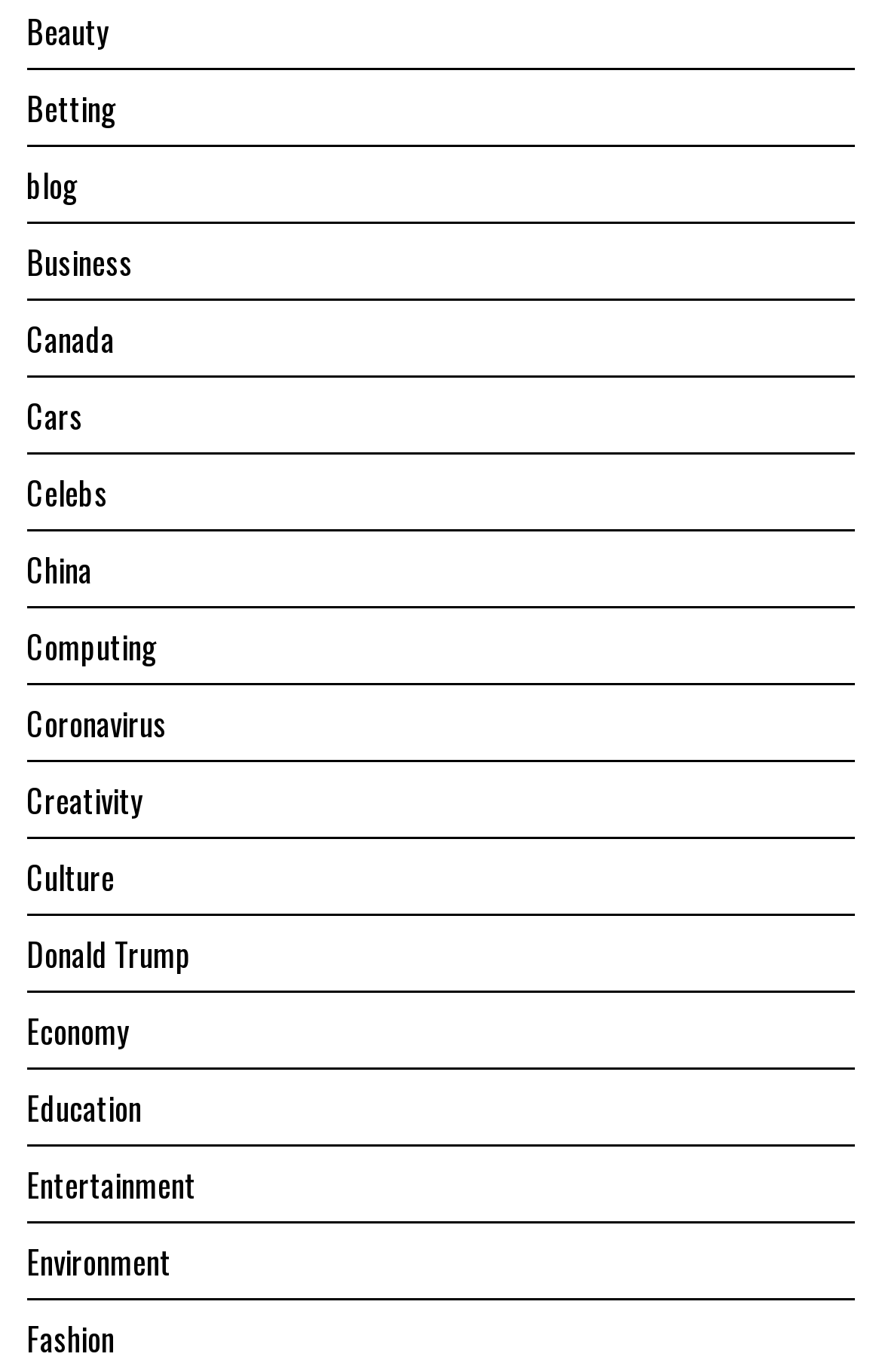What is the longest category name?
From the details in the image, provide a complete and detailed answer to the question.

The longest category name is 'Coronavirus', which is a link with a bounding box of [0.03, 0.51, 0.189, 0.544]. This can be determined by comparing the length of the OCR text of each link.